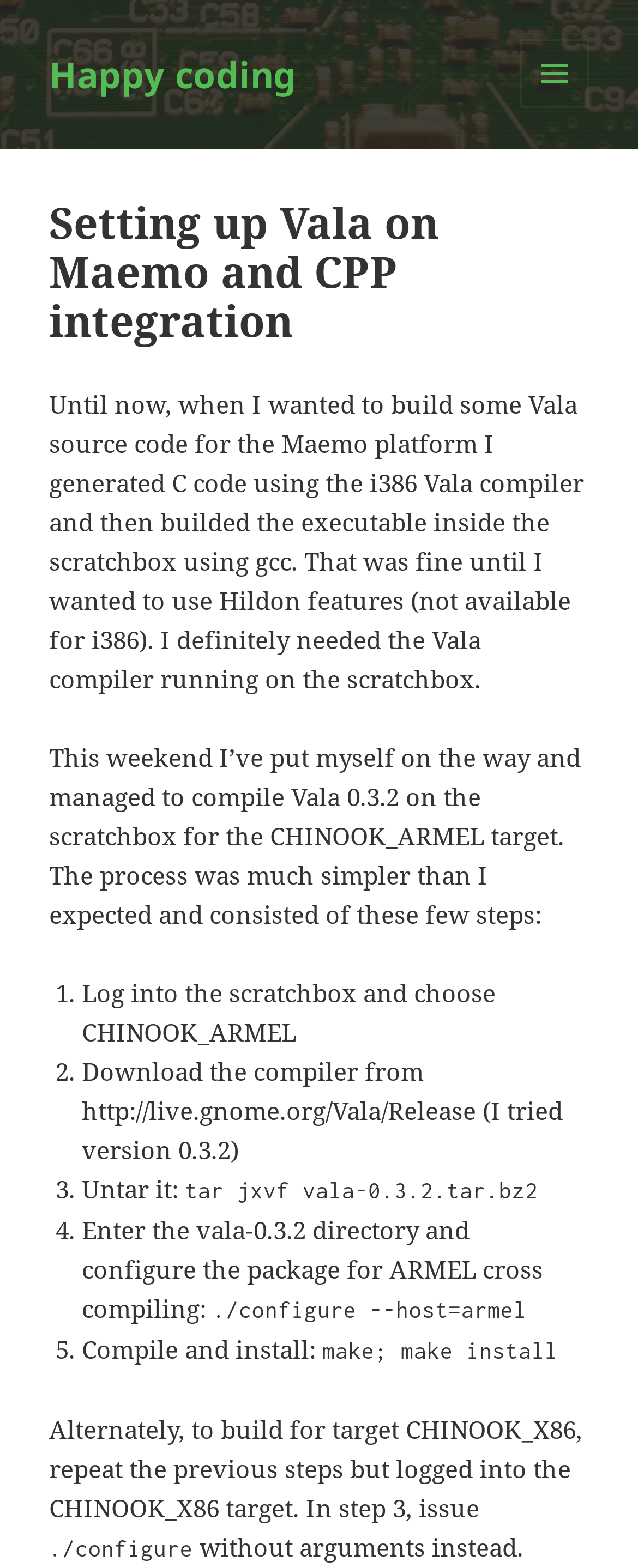Refer to the screenshot and give an in-depth answer to this question: What is the alternative target for building Vala source code?

The author mentions that alternatively, to build for the target CHINOOK_X86, they need to repeat the previous steps but logged into the CHINOOK_X86 target.